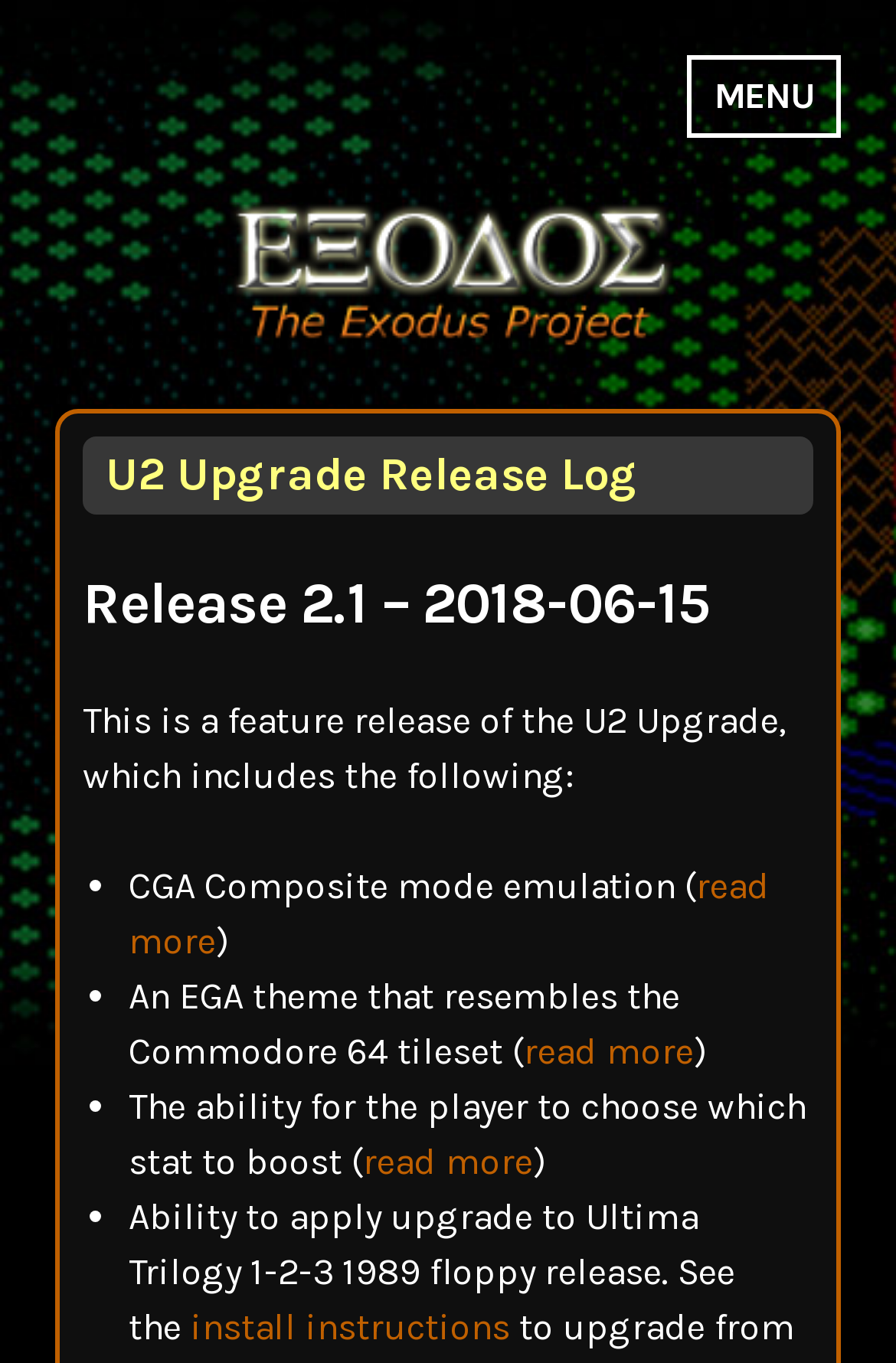Given the description of the UI element: "Menu", predict the bounding box coordinates in the form of [left, top, right, bottom], with each value being a float between 0 and 1.

[0.767, 0.04, 0.938, 0.101]